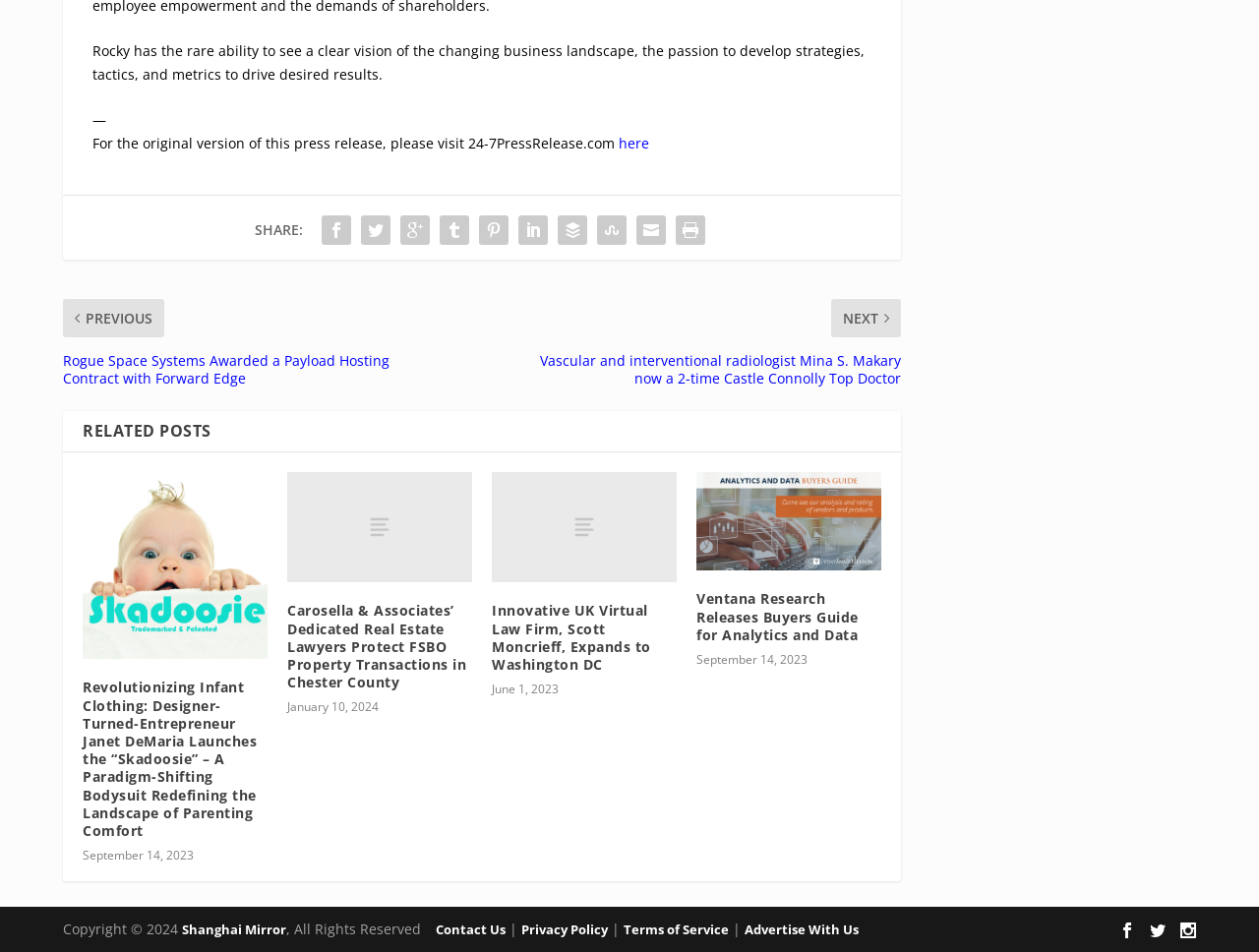How many related posts are there on the webpage?
Please provide a comprehensive and detailed answer to the question.

There are 4 related posts on the webpage, each with a title, image, and link.